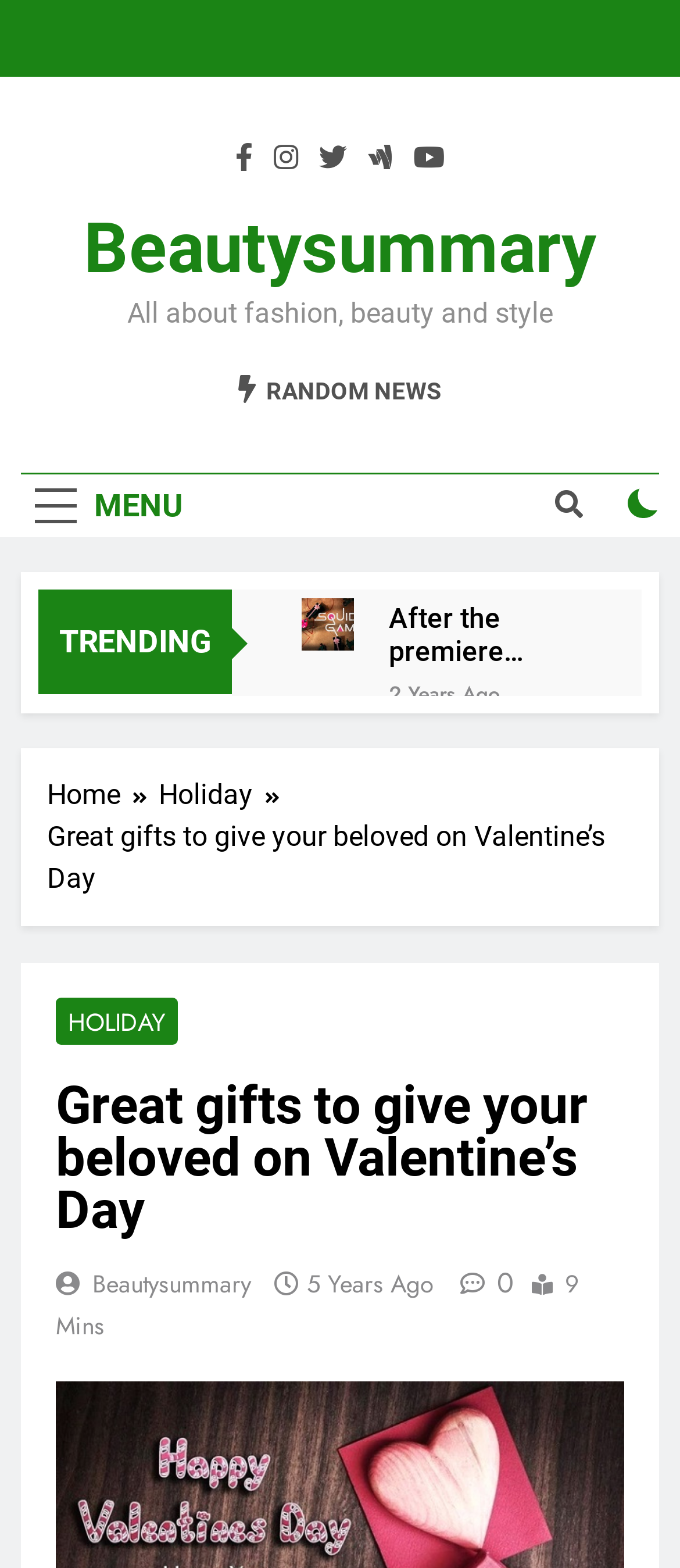Please identify the bounding box coordinates of the area I need to click to accomplish the following instruction: "Click on the 'MENU' button".

[0.031, 0.303, 0.29, 0.342]